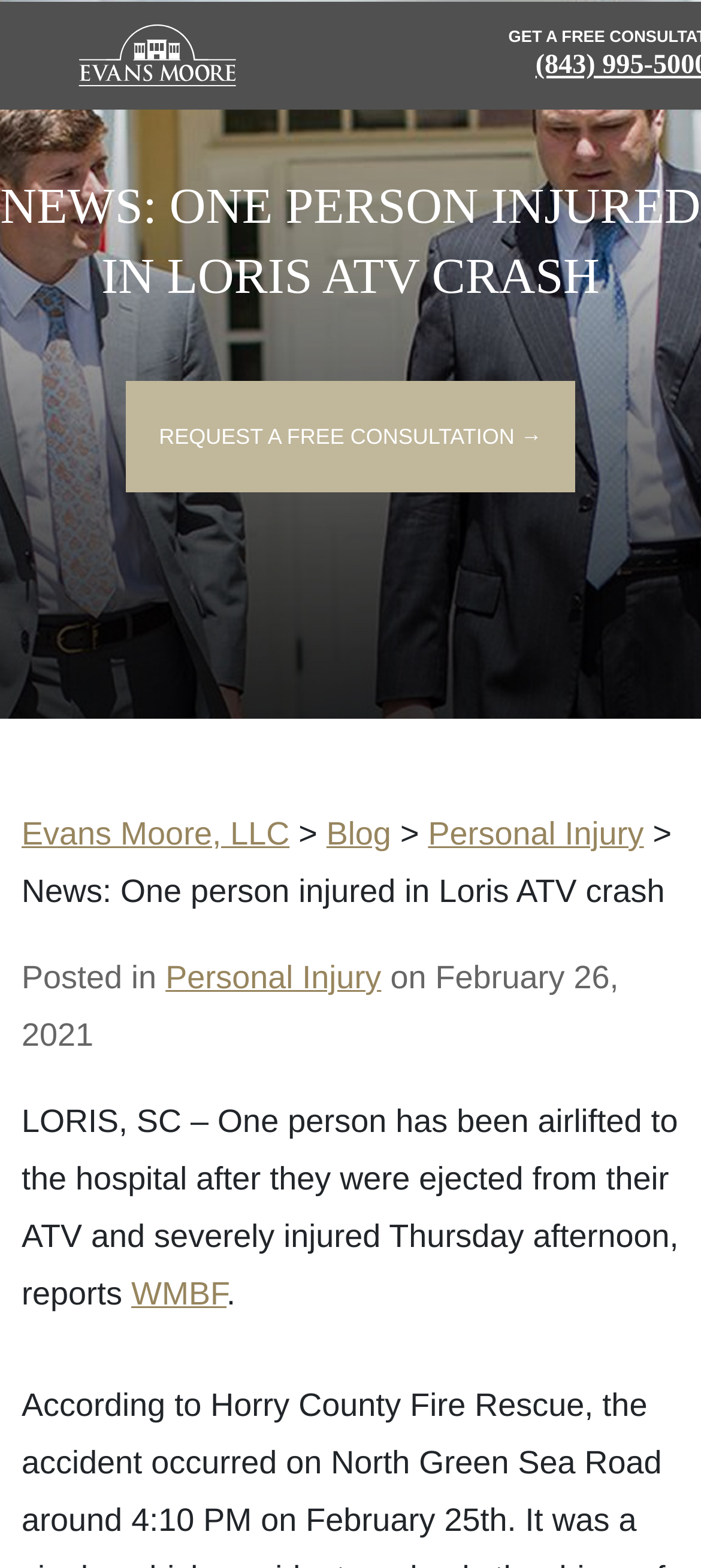Locate the bounding box coordinates for the element described below: "Evans Moore, LLC". The coordinates must be four float values between 0 and 1, formatted as [left, top, right, bottom].

[0.031, 0.519, 0.413, 0.542]